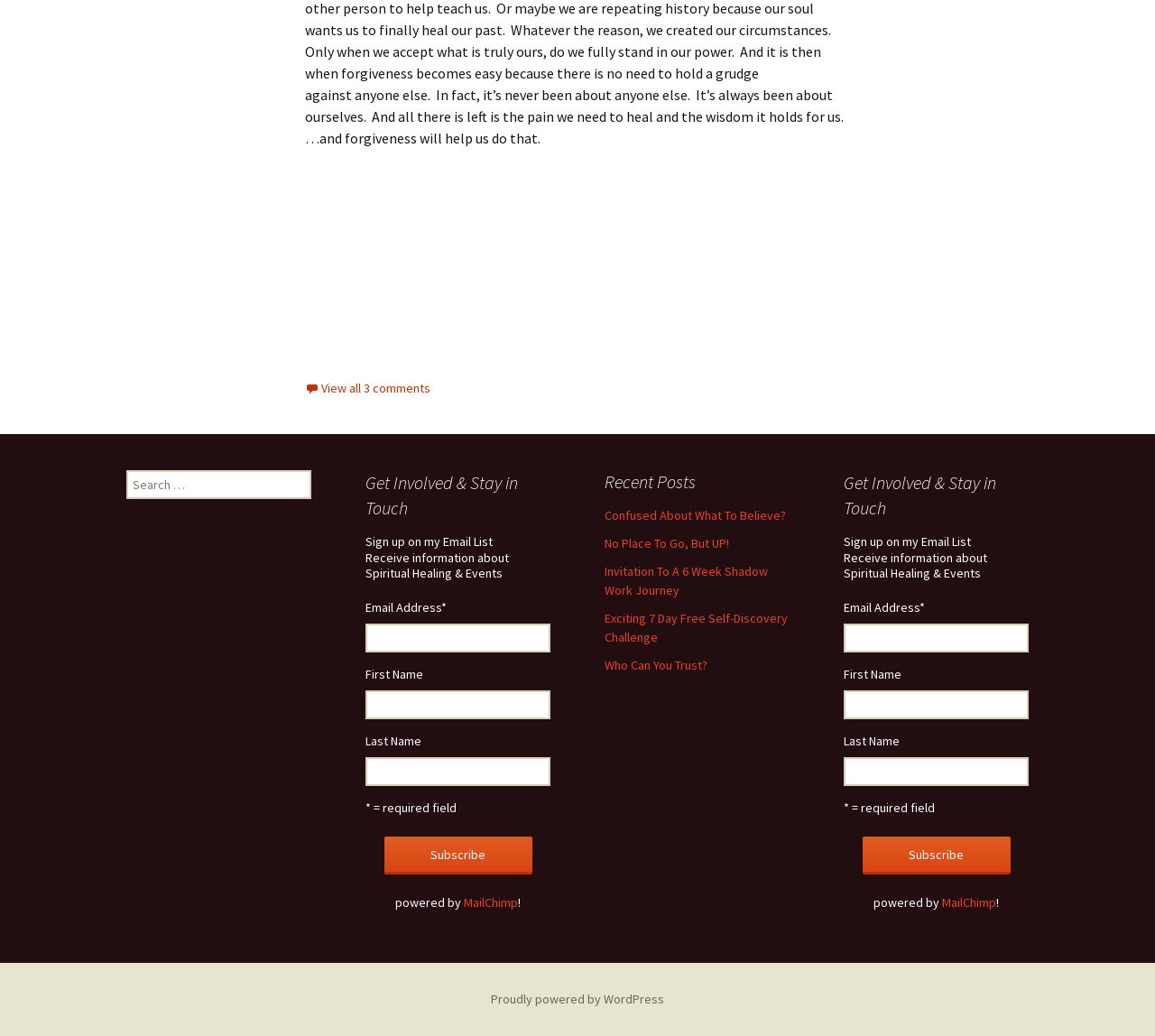Locate the bounding box coordinates of the region to be clicked to comply with the following instruction: "View all 3 comments". The coordinates must be four float numbers between 0 and 1, in the form [left, top, right, bottom].

[0.264, 0.367, 0.373, 0.383]